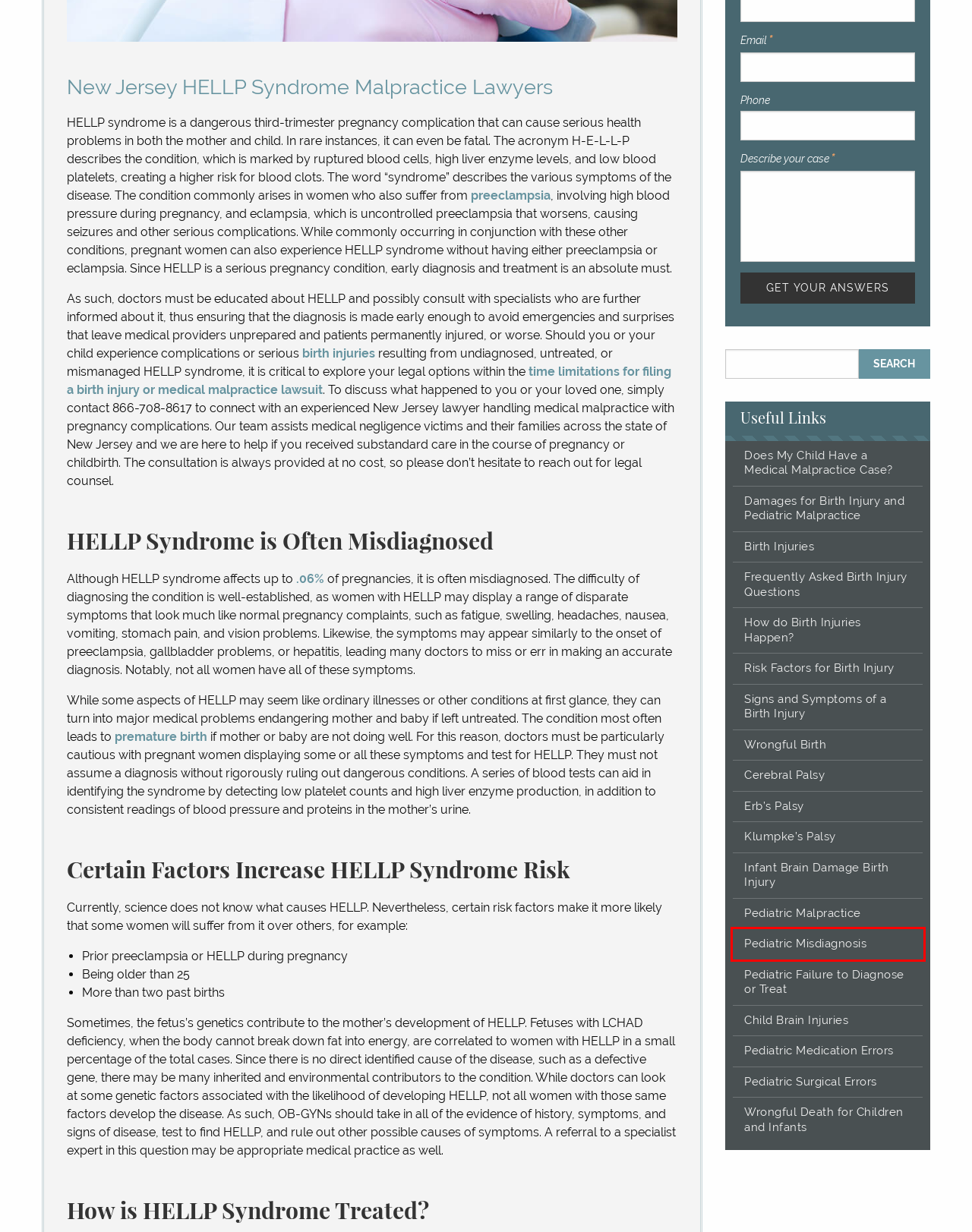You have a screenshot of a webpage with a red bounding box highlighting a UI element. Your task is to select the best webpage description that corresponds to the new webpage after clicking the element. Here are the descriptions:
A. New Jersey Klumpke’s Palsy Lawyers | NJ Birth Injury Attorneys
B. New Jersey Child Brain Injury Lawyers | Childhood TBI Attorneys in NJ
C. New Jersey Pediatric Misdiagnosis Attorneys | Medical Misdiagnosis in Children NJ
D. Brain Damage Birth Injury NJ Attorneys | New Jersey Newborn Brain Injury Lawyers
E. Birth Injury FAQs | Questions about Birth Injuries in New Jersey
F. Birth Injury Causes NJ | New Jersey Birth Negligence & Trauma Lawyers
G. Pediatric Surgical Errors New Jersey | NJ Child Surgery Injury Lawyers
H. Child Medication Errors | New Jersey Pediatric Medication Error Lawyers

C